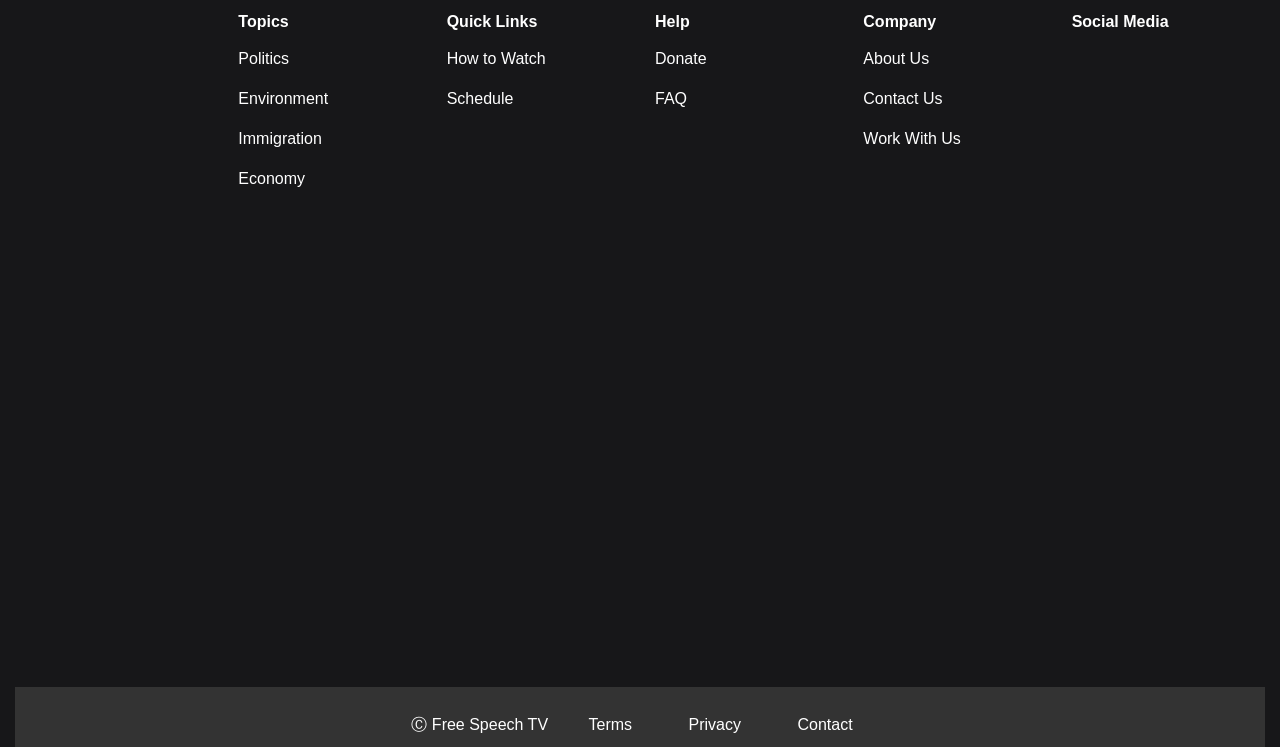How many social media links are there?
Answer briefly with a single word or phrase based on the image.

4